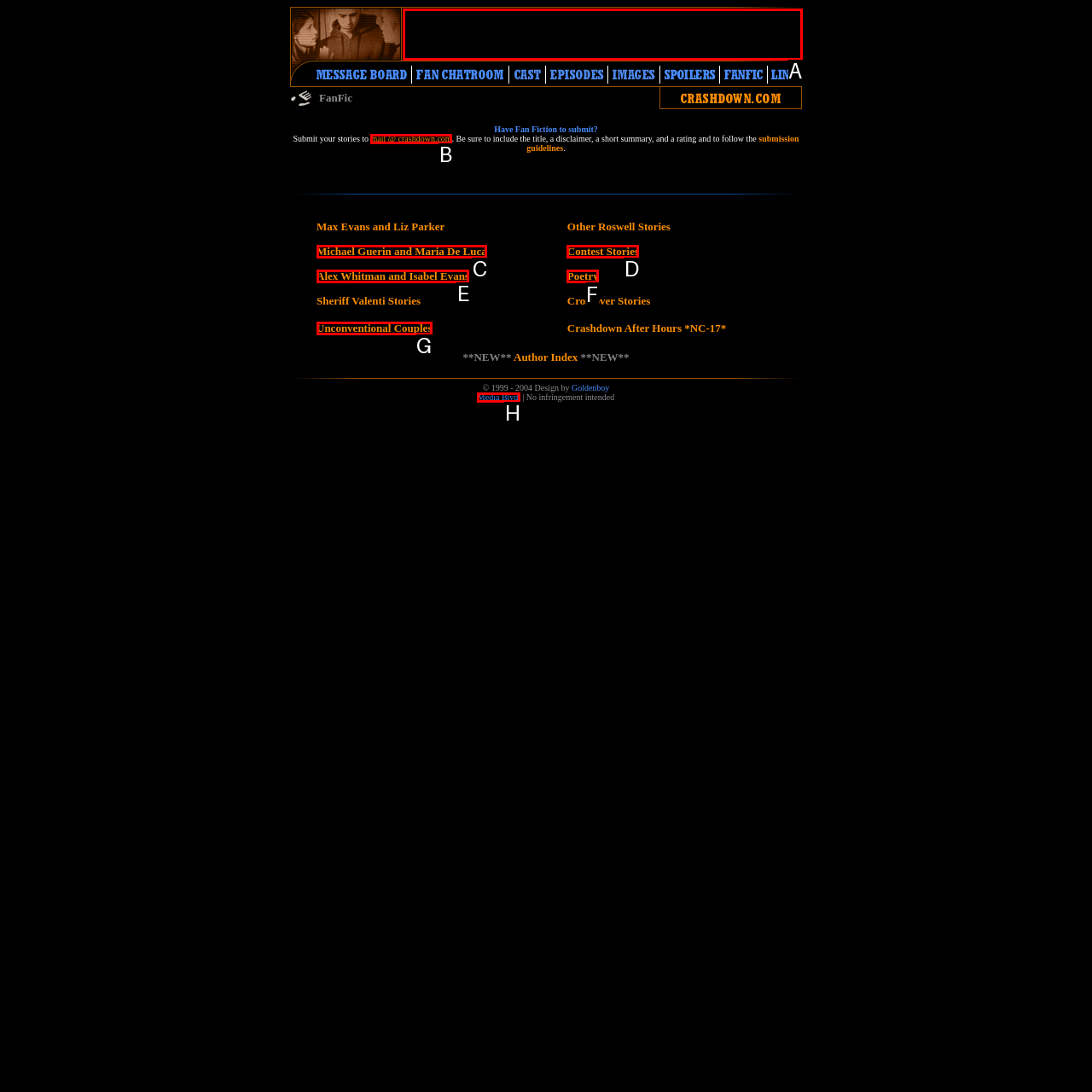Which UI element should be clicked to perform the following task: Learn about the factory tour? Answer with the corresponding letter from the choices.

None